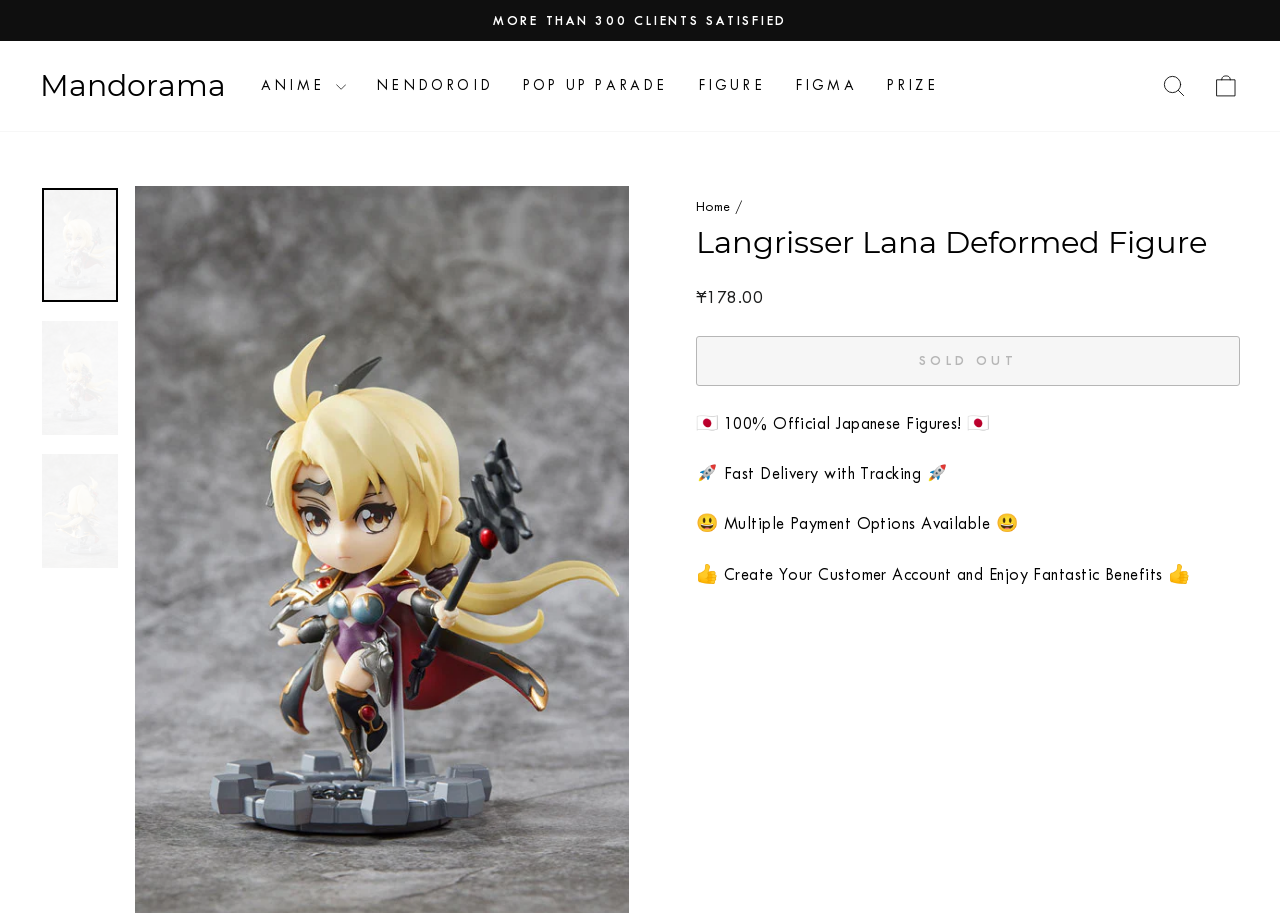Explain in detail what you observe on this webpage.

This webpage is about a figurine of Lana from the Langrisser series. At the top, there is a pause slideshow button and a generic text stating "MORE THAN 300 CLIENTS SATISFIED". Below this, there is a link to the website's name, Mandorama, and a primary navigation menu with links to different categories such as ANIME, NENDOROID, POP UP PARADE, FIGURE, FIGMA, and PRIZE.

On the left side, there are three images of the Langrisser Lana Deformed Figure, each with a corresponding link. Below these images, there is a breadcrumbs navigation menu with a link to the Home page. The main content of the page is a product description, with a heading stating the product name, Langrisser Lana Deformed Figure.

Below the heading, there are several static text elements, including the regular price of ¥178.00, and three promotional texts highlighting the benefits of shopping on this website, such as 100% official Japanese figures, fast delivery with tracking, and multiple payment options available. There is also a sold-out button, indicating that the product is currently unavailable.